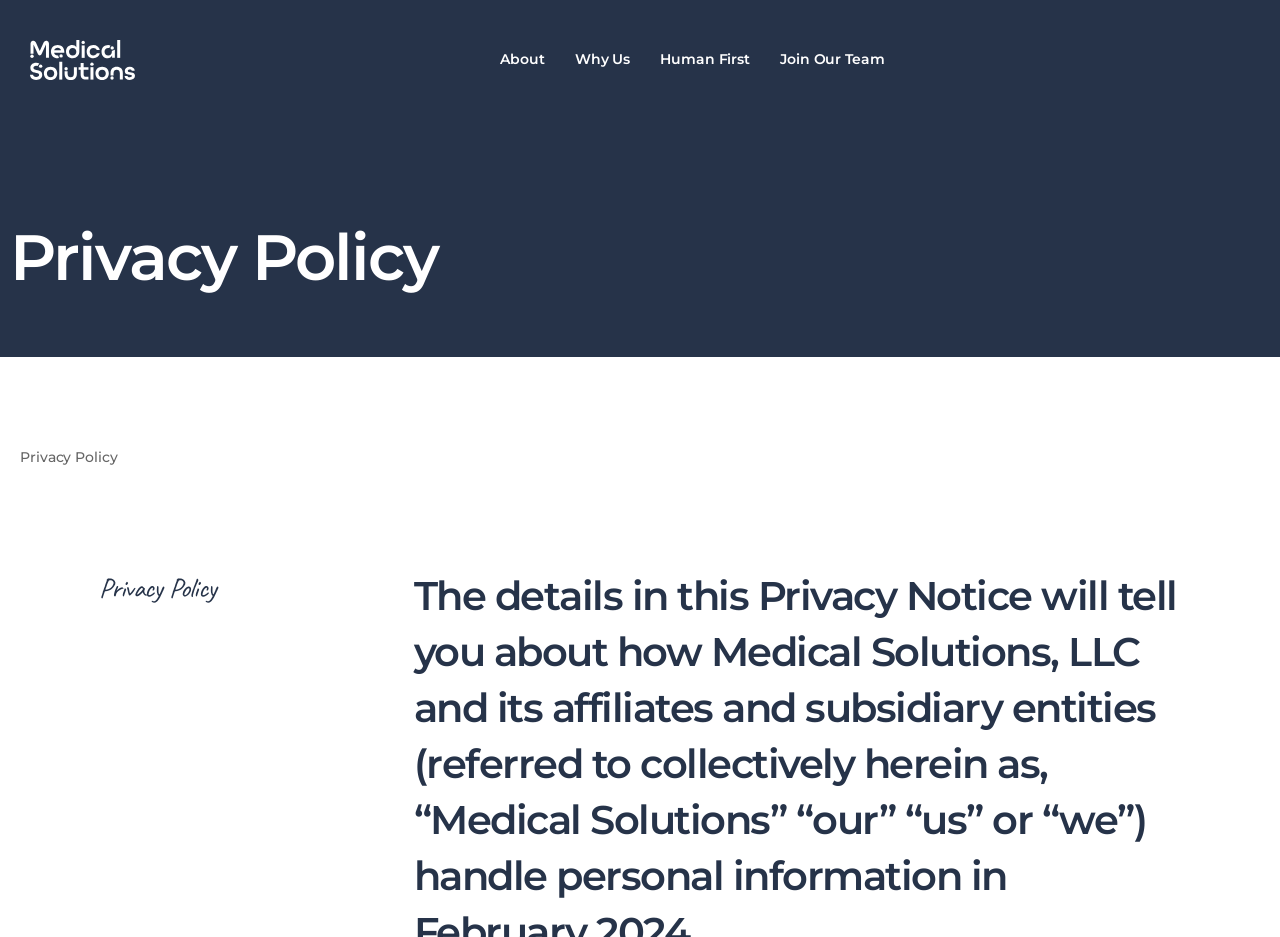Please provide a brief answer to the question using only one word or phrase: 
How many levels of headings are there?

2